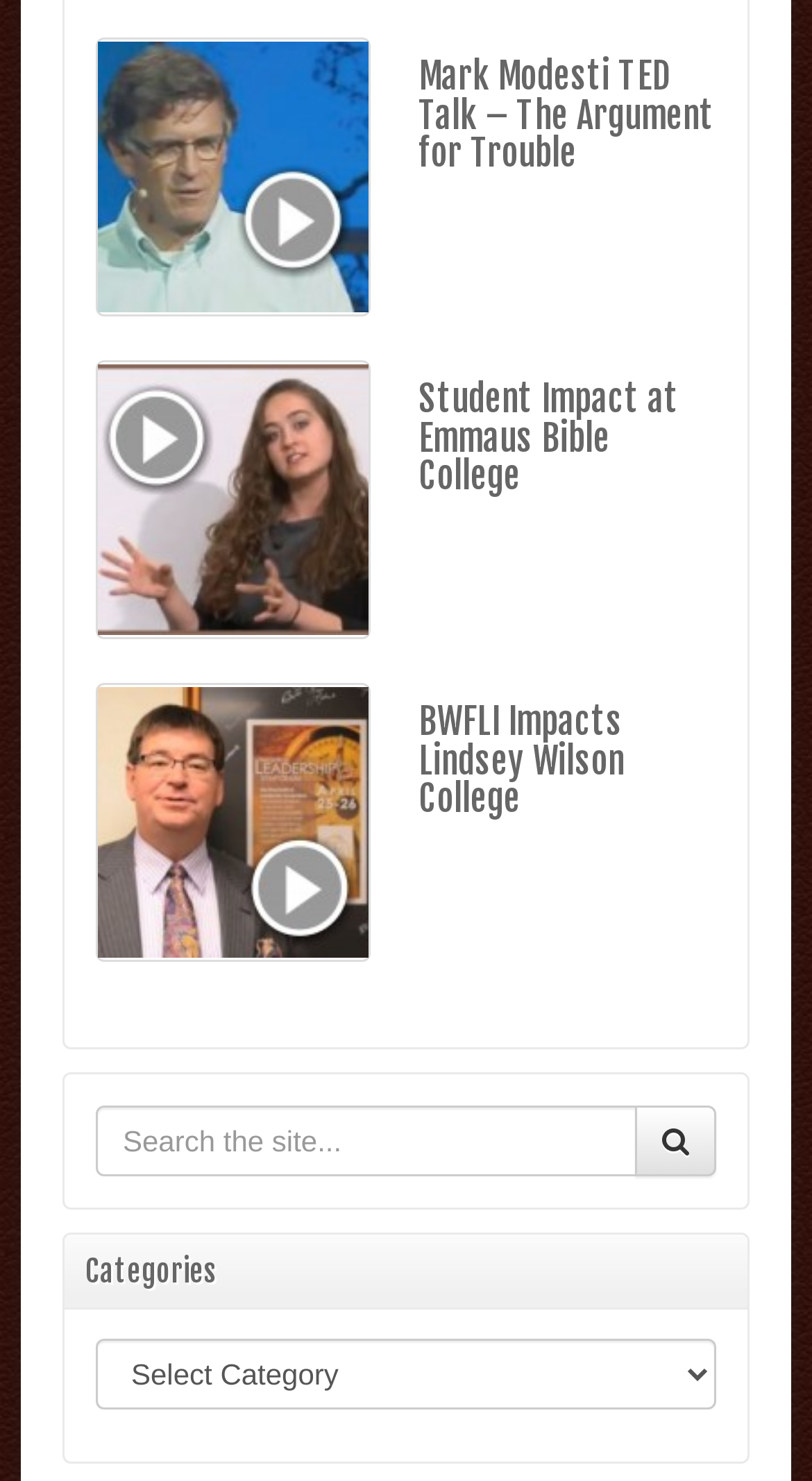Please answer the following question using a single word or phrase: 
How many links are there in the main section of the page?

3